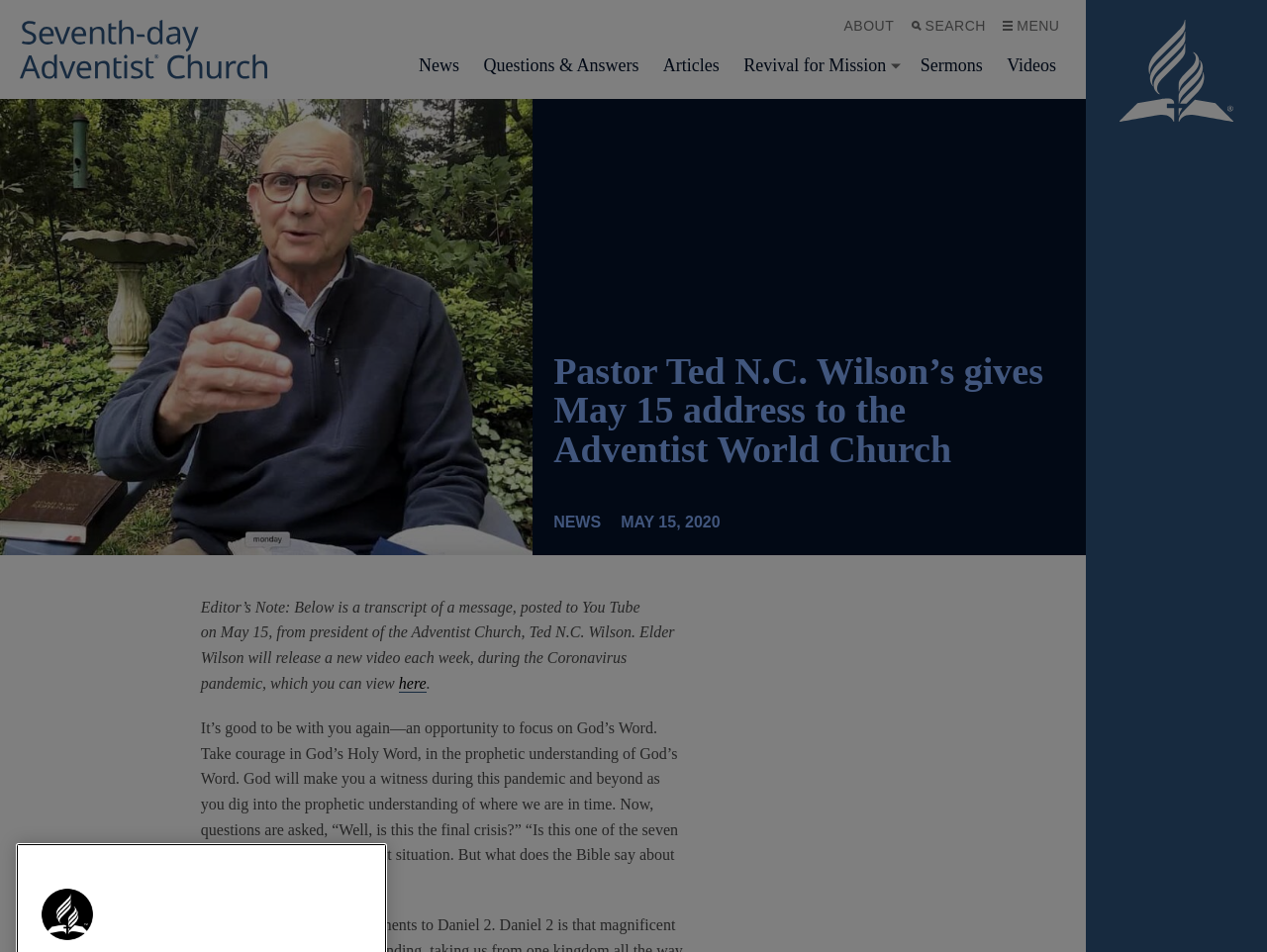Summarize the webpage with a detailed and informative caption.

The webpage appears to be an article or blog post from the Seventh Day Adventist Church, featuring a message from President Ted N.C. Wilson. At the top of the page, there are several links, including "ABOUT", "Search", and "Menu", accompanied by small images. Below these links, there is a prominent logo of the Seventh Day Adventist Church.

The main content of the page is divided into two sections. The top section features a heading that reads "Pastor Ted N.C. Wilson’s gives May 15 address to the Adventist World Church", followed by a subheading "NEWS" and a date "MAY 15, 2020". Below this, there is a transcript of a message from President Wilson, which is introduced by an editor's note.

The transcript itself is a lengthy text that discusses the importance of focusing on God's Word during the Coronavirus pandemic. It also addresses questions about the final crisis and the last days, referencing biblical prophecy.

To the right of the main content, there are several links to other sections of the website, including "News", "Questions & Answers", "Articles", "Revival for Mission", "Sermons", and "Videos". At the very bottom of the page, there is a company logo.

Overall, the webpage appears to be a platform for sharing messages and articles from the Seventh Day Adventist Church, with a focus on spiritual guidance and biblical teachings.